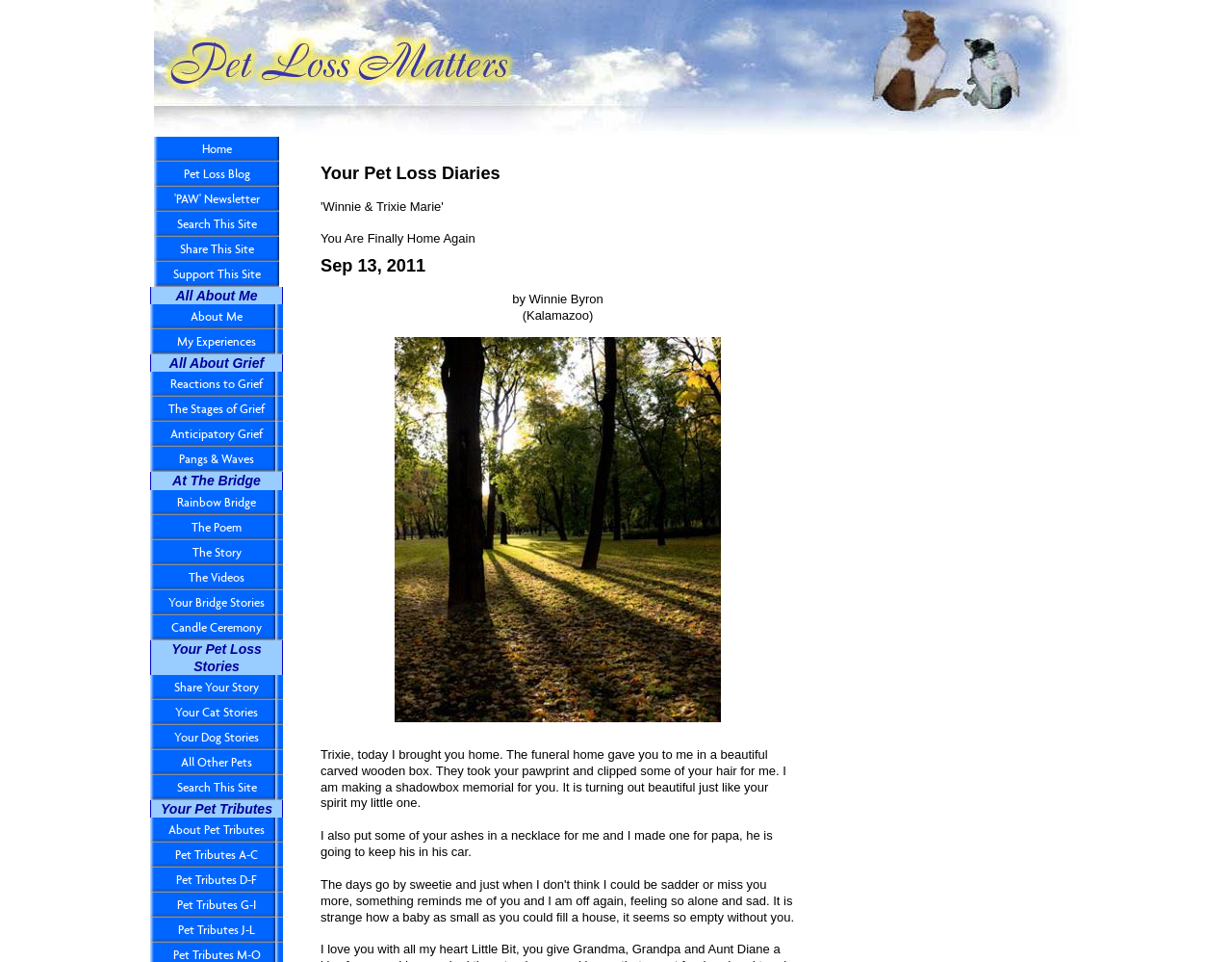Deliver a detailed narrative of the webpage's visual and textual elements.

This webpage is a personal blog dedicated to pet loss diaries, specifically about a pet named Trixie. At the top, there is a heading that reads "Your Pet Loss Diaries" followed by a subheading "Winnie & Trixie Marie" and a date "Sep 13, 2011". Below this, there is a paragraph of text that describes the author's experience of bringing Trixie home from the funeral home and creating a memorial for her.

On the left side of the page, there is a navigation menu with several links, including "Home", "Pet Loss Blog", "'PAW' Newsletter", "Search This Site", "Share This Site", and "Support This Site". Below this menu, there are several headings and subheadings that categorize the content of the website, including "All About Me", "All About Grief", "At The Bridge", "Your Pet Loss Stories", and "Your Pet Tributes". Each of these categories has several links to related pages or articles.

The overall layout of the page is simple and easy to navigate, with a focus on the personal story and experiences of the author. The text is clear and concise, and the use of headings and subheadings helps to organize the content and make it easy to find specific topics.